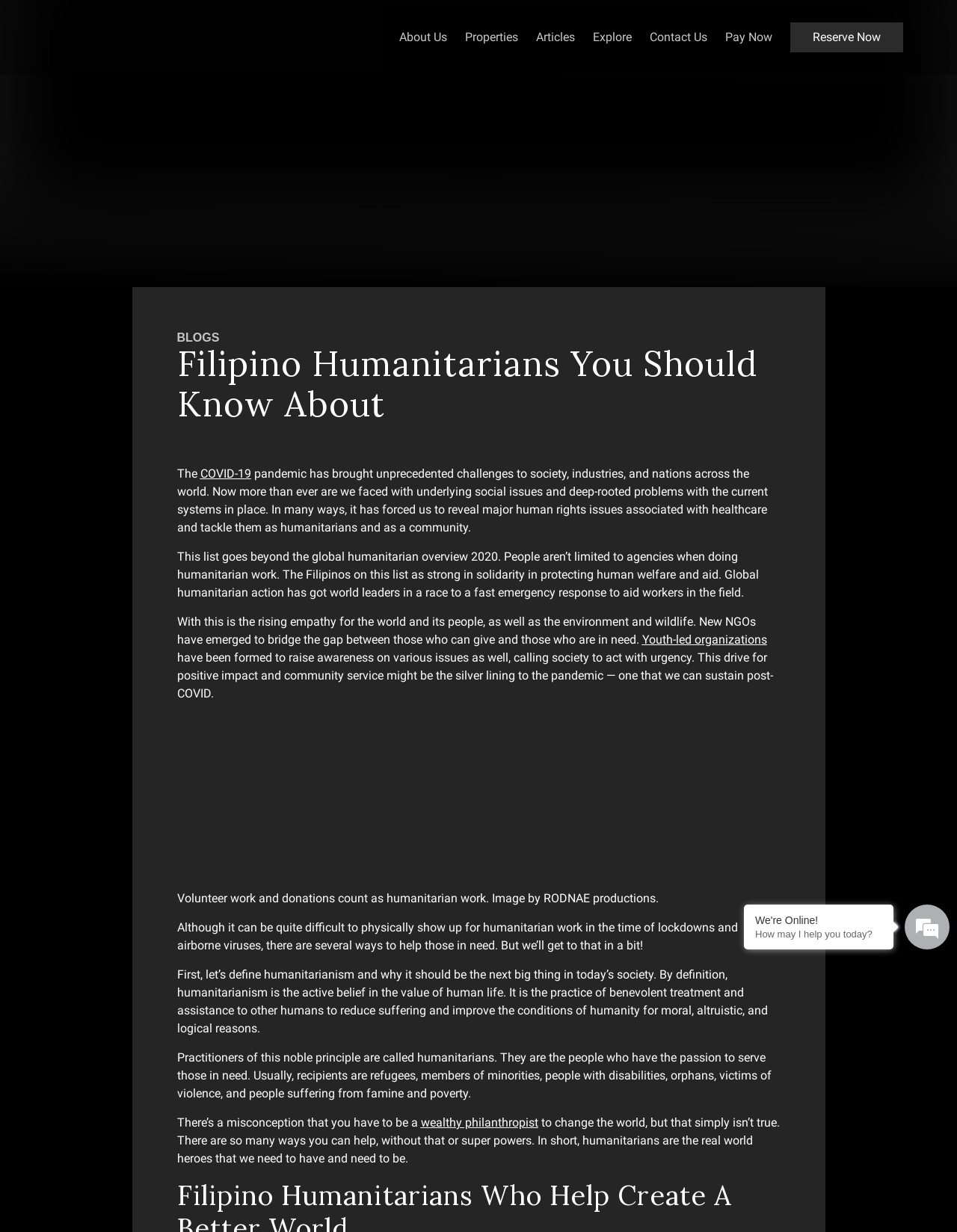Based on what you see in the screenshot, provide a thorough answer to this question: What is an example of humanitarian work?

I found the answer by reading the static text element that mentions volunteer work and donations as examples of humanitarian work, and also by looking at the image element that shows people wearing volunteer shirts and donating to the needy.